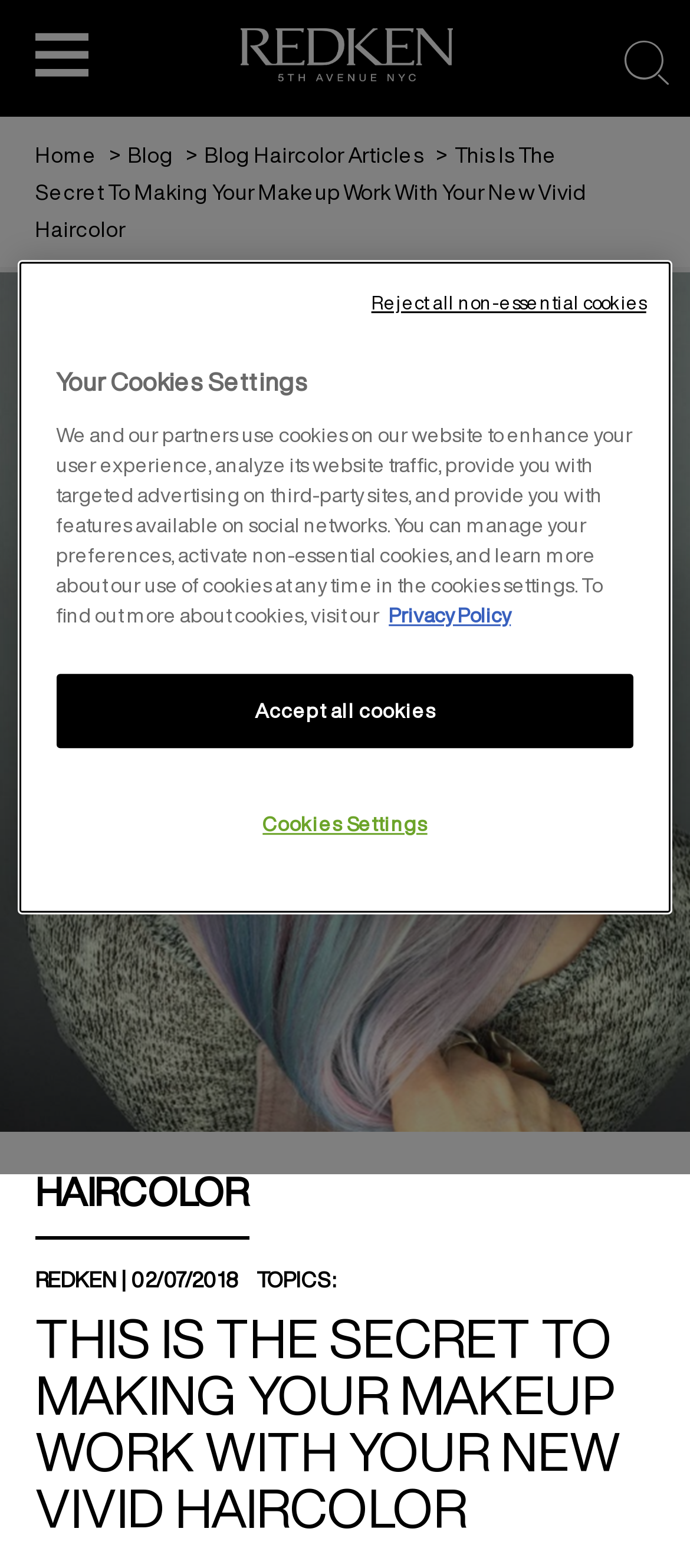Please indicate the bounding box coordinates of the element's region to be clicked to achieve the instruction: "Navigate to hair color page". Provide the coordinates as four float numbers between 0 and 1, i.e., [left, top, right, bottom].

[0.051, 0.747, 0.361, 0.772]